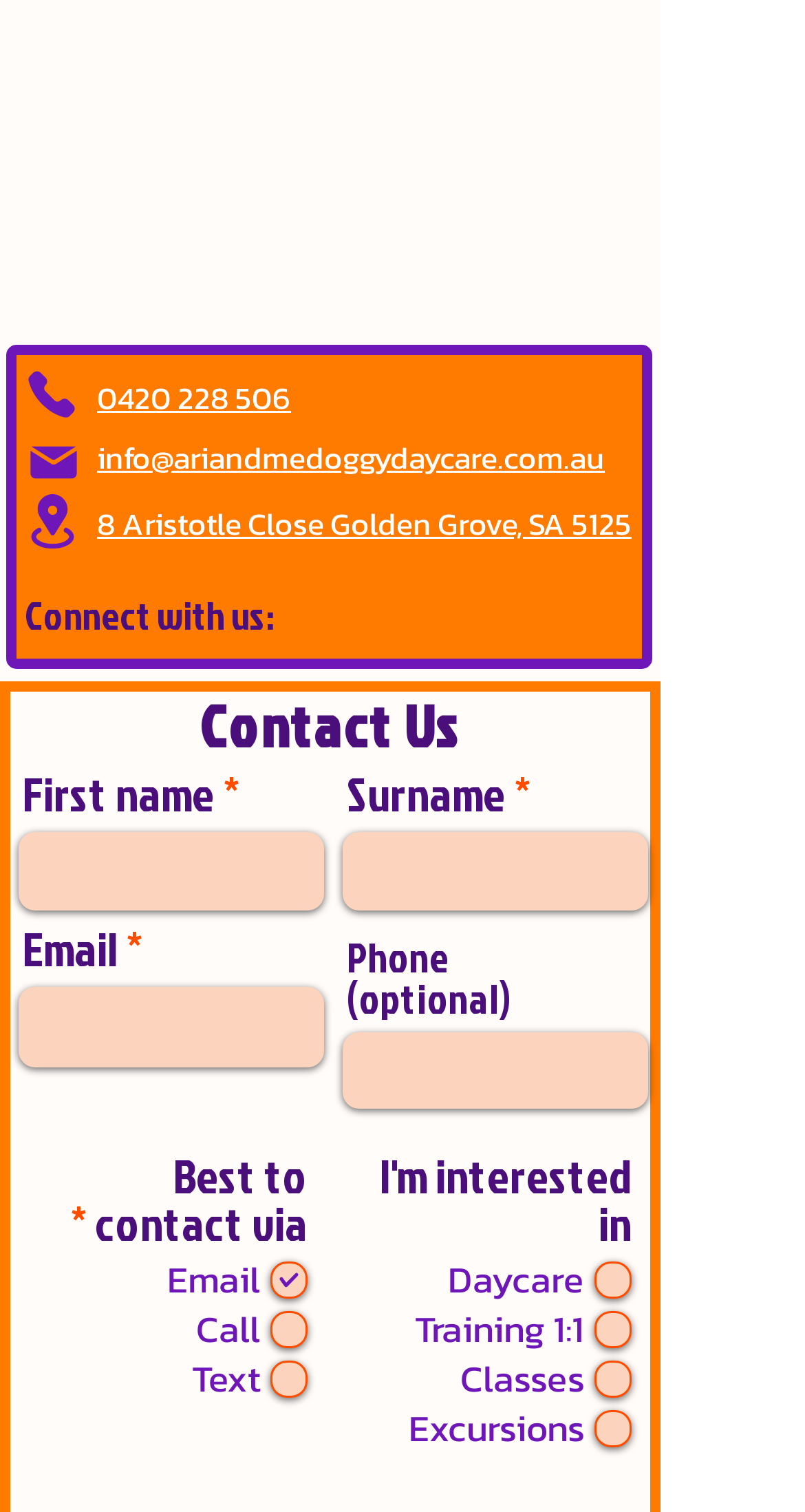Can you pinpoint the bounding box coordinates for the clickable element required for this instruction: "Check the 'Email' checkbox"? The coordinates should be four float numbers between 0 and 1, i.e., [left, top, right, bottom].

[0.349, 0.838, 0.382, 0.856]